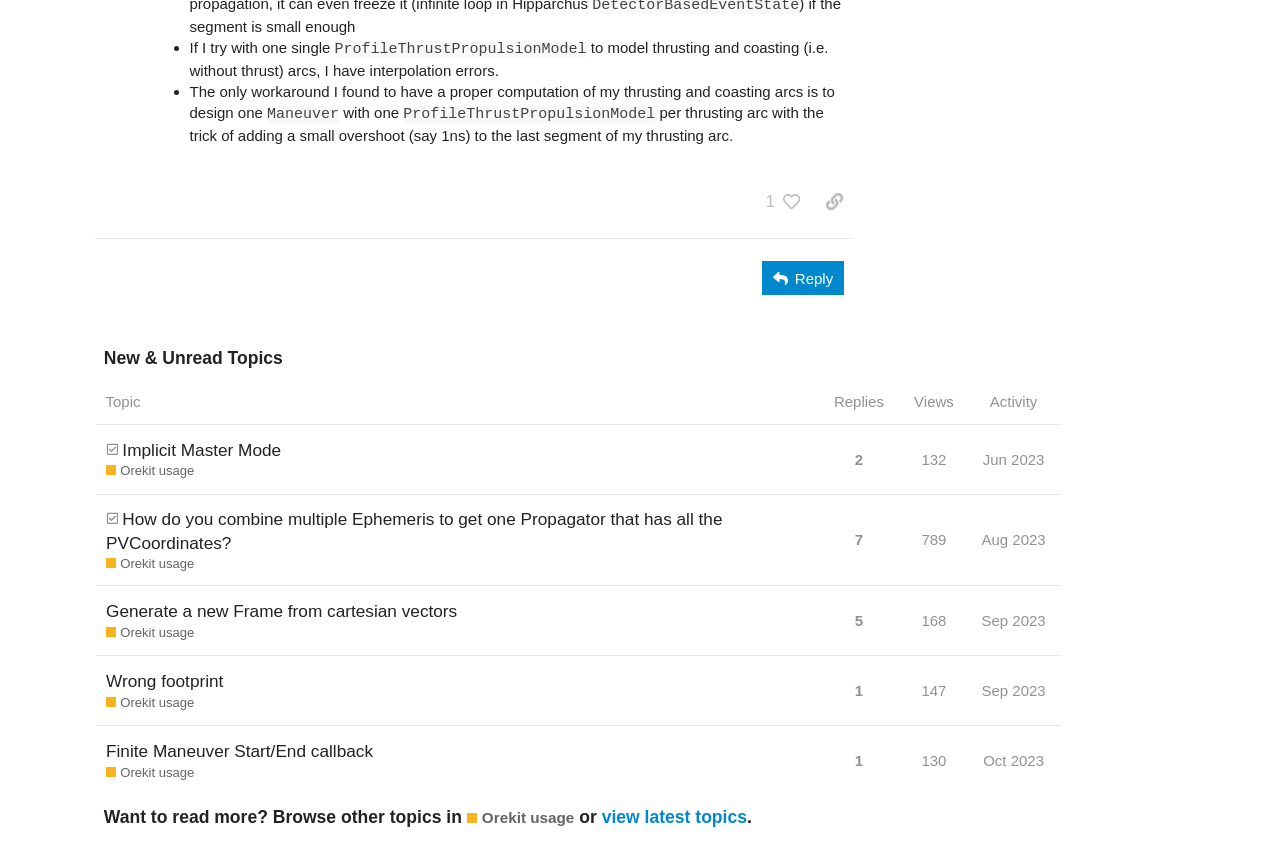Predict the bounding box coordinates for the UI element described as: "Finite Maneuver Start/End callback". The coordinates should be four float numbers between 0 and 1, presented as [left, top, right, bottom].

[0.083, 0.845, 0.291, 0.904]